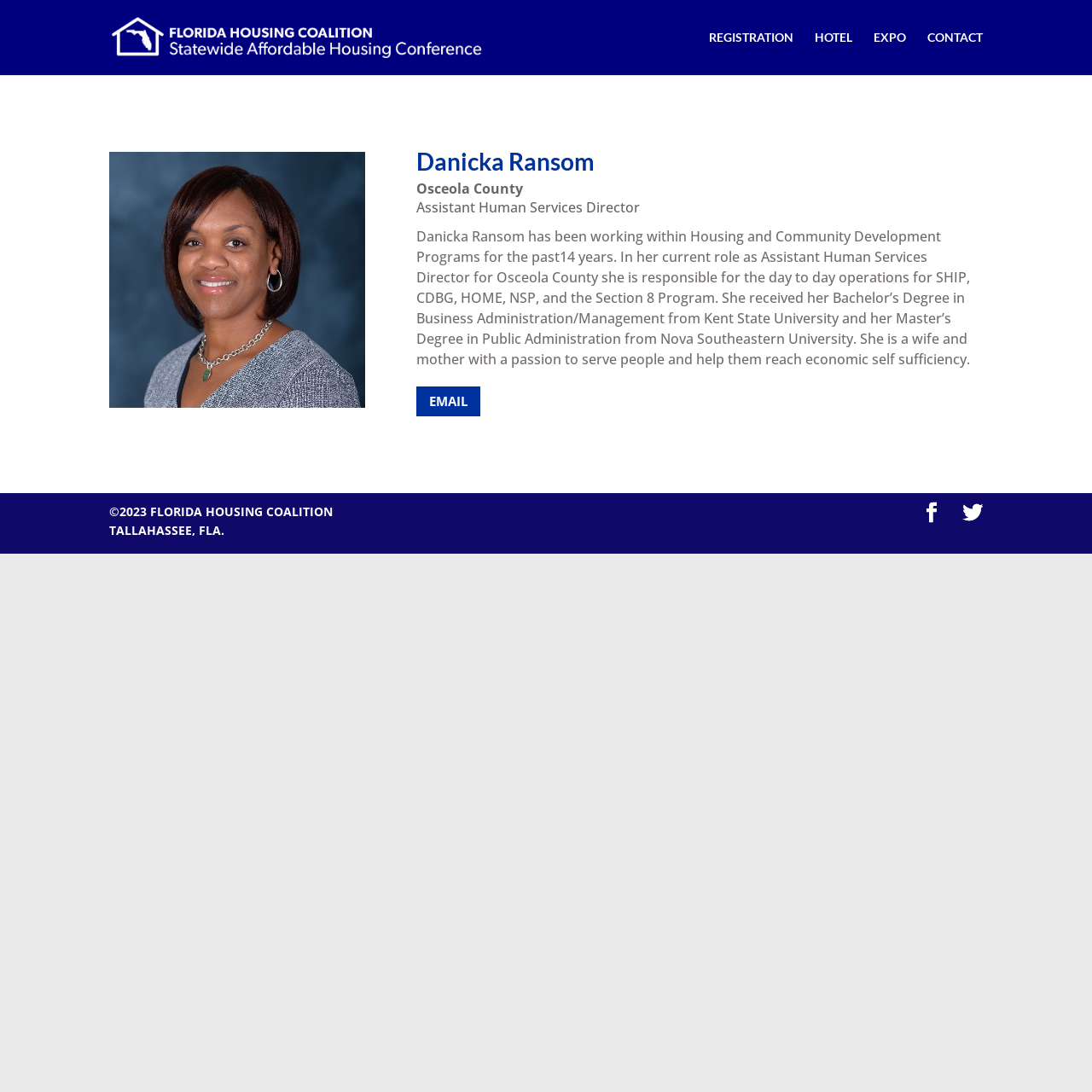What is the year mentioned in the copyright information?
Using the information from the image, give a concise answer in one word or a short phrase.

2023